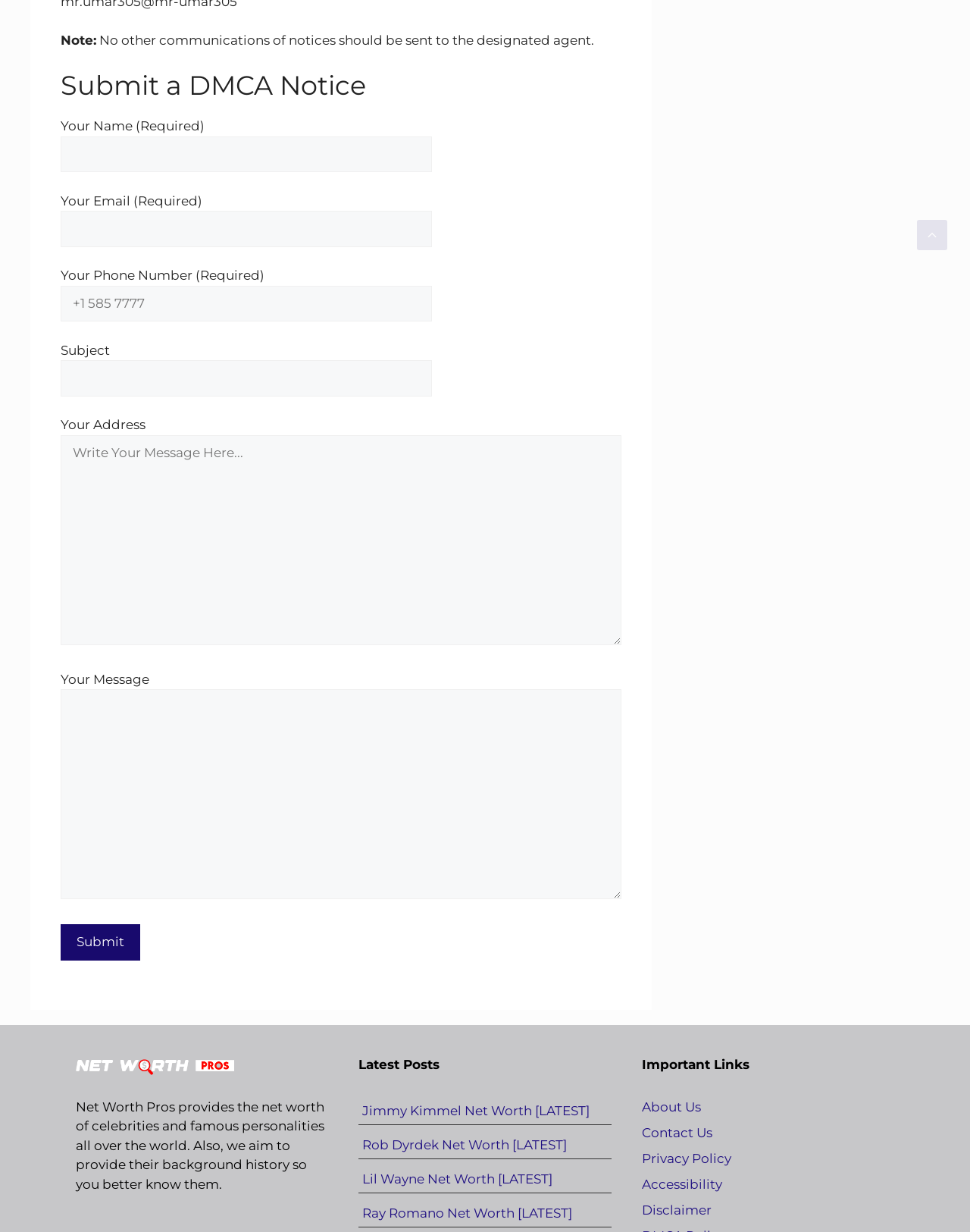Determine the bounding box coordinates of the target area to click to execute the following instruction: "Go to the contact us page."

[0.661, 0.913, 0.734, 0.925]